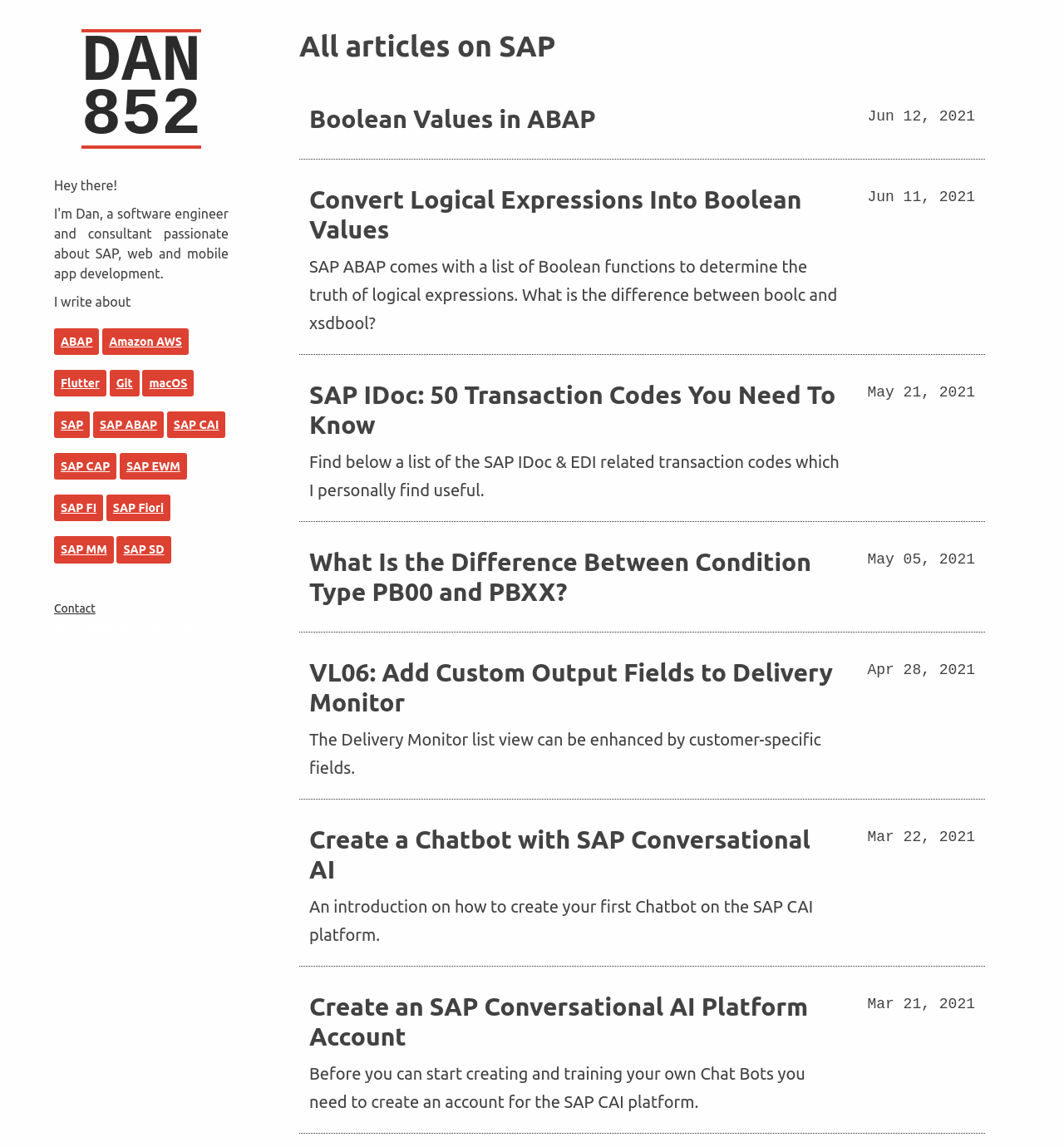Using the information in the image, give a detailed answer to the following question: What categories are listed on the webpage?

The webpage has a list of links, including 'SAP', 'ABAP', 'Amazon AWS', 'Flutter', and others, which suggests that these are categories or topics that the author writes about.